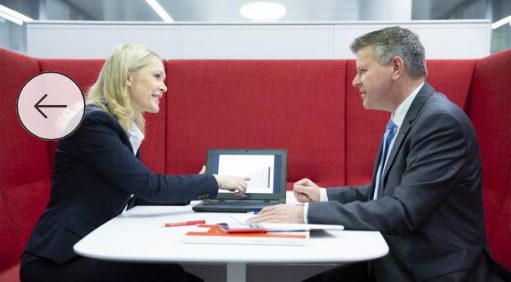What is the atmosphere of the workspace?
Deliver a detailed and extensive answer to the question.

The cozy, red upholstered backdrop and the modern, collaborative workspace create an inviting atmosphere, conducive to conversation and discussion, suggesting a comfortable and productive meeting environment.